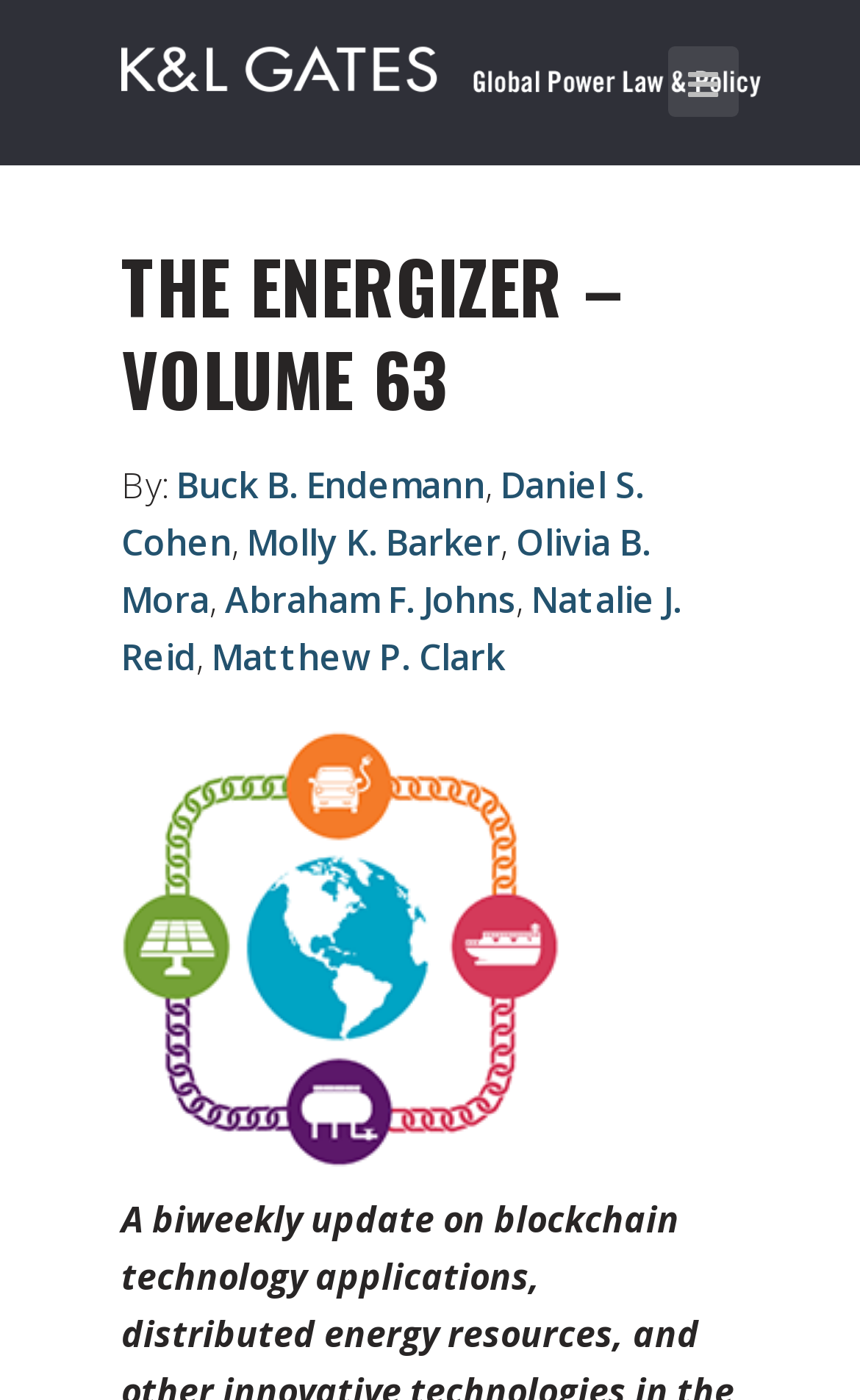Present a detailed account of what is displayed on the webpage.

The webpage appears to be a publication or newsletter titled "The Energizer – Volume 63 – Global Power Law & Policy". At the top, there is a link to "Global Power Law & Policy" and an icon represented by "\uf0c9" on the right side. 

Below these elements, there is a header section with a heading "THE ENERGIZER – VOLUME 63" in a prominent font. 

Following the header, there is a section that lists the authors of the publication. The text "By:" is displayed, followed by a list of links to the authors' names, including "Buck B. Endemann", "Daniel S. Cohen", "Molly K. Barker", "Olivia B. Mora", "Abraham F. Johns", "Natalie J. Reid", and "Matthew P. Clark". These links are arranged in a vertical list, with commas separating the names.

On the right side of the author list, there is a figure or image that takes up a significant portion of the page, spanning from the middle to the bottom.